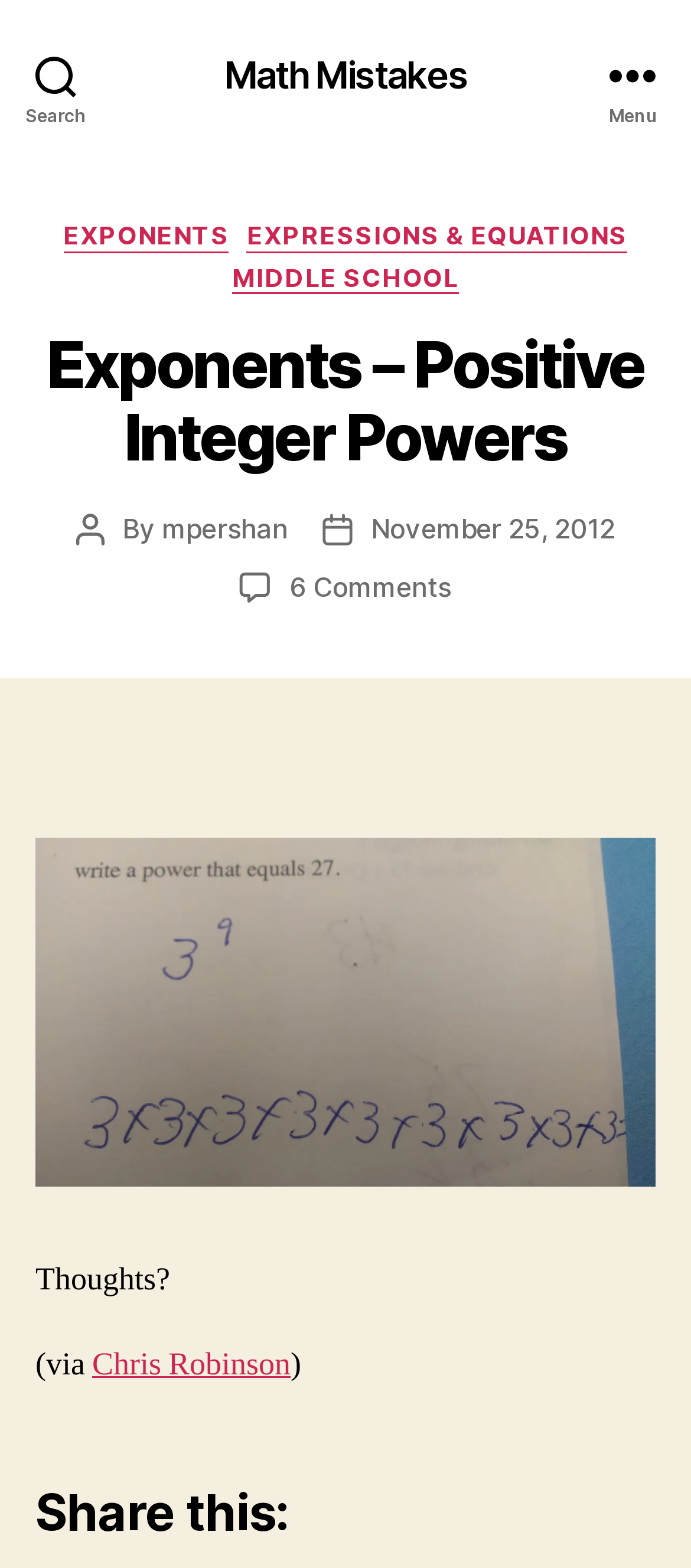Please find and give the text of the main heading on the webpage.

Exponents – Positive Integer Powers